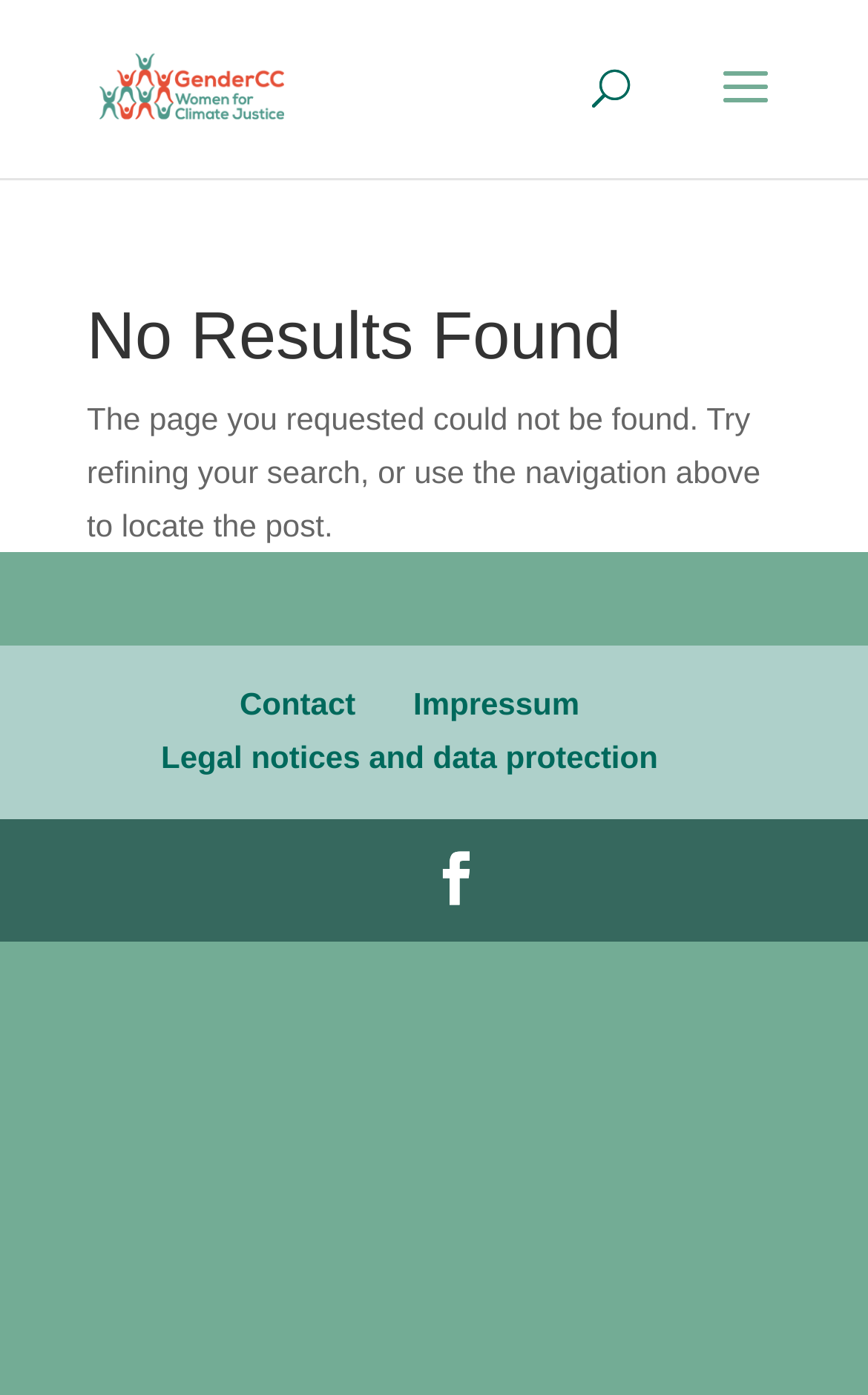Please provide a detailed answer to the question below by examining the image:
What is the purpose of the search bar?

The search bar is located at the top of the webpage, and it is likely used to refine the search query to find the desired page, as indicated by the error message 'The page you requested could not be found'.